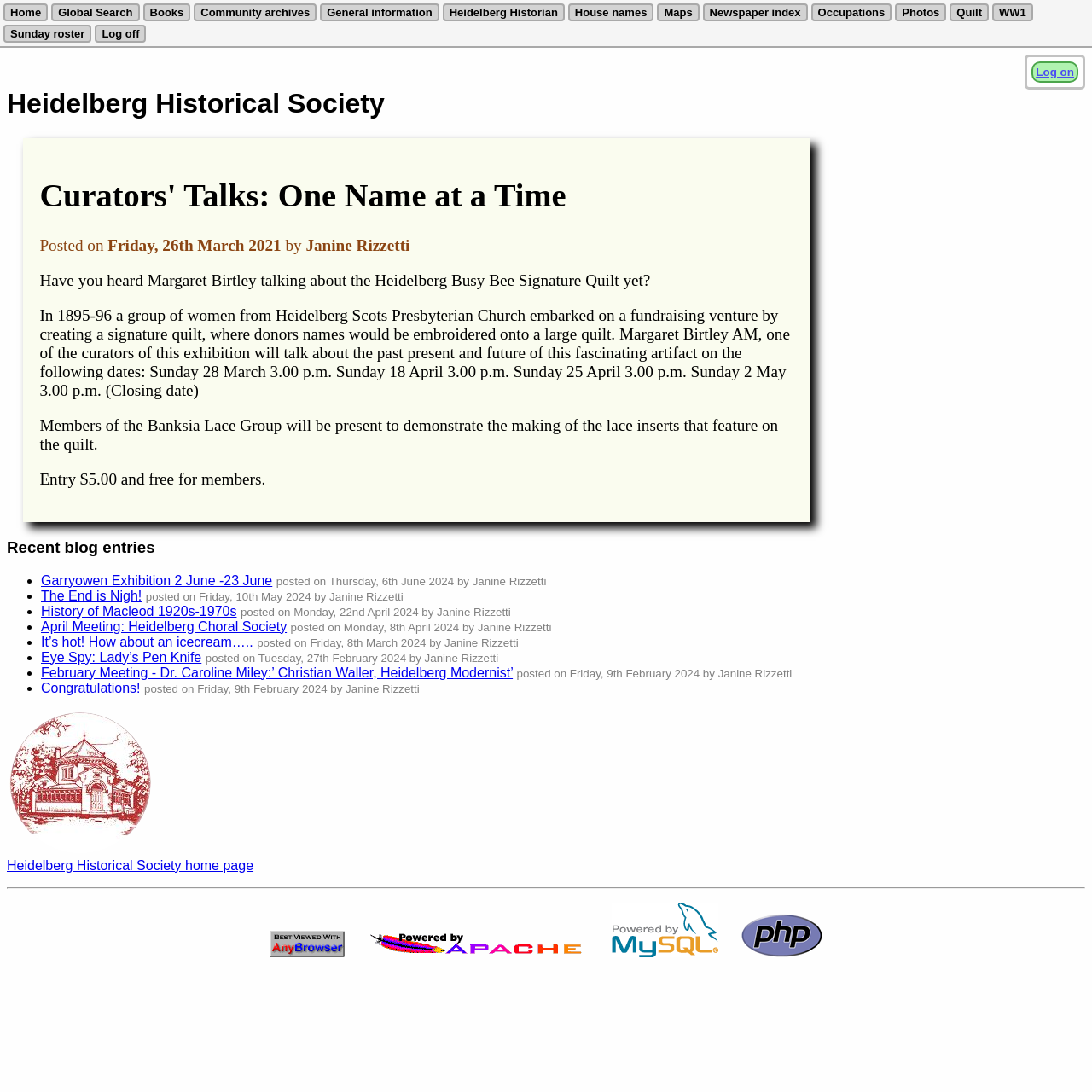Identify the bounding box coordinates of the region I need to click to complete this instruction: "Click on Bookkeeping".

None